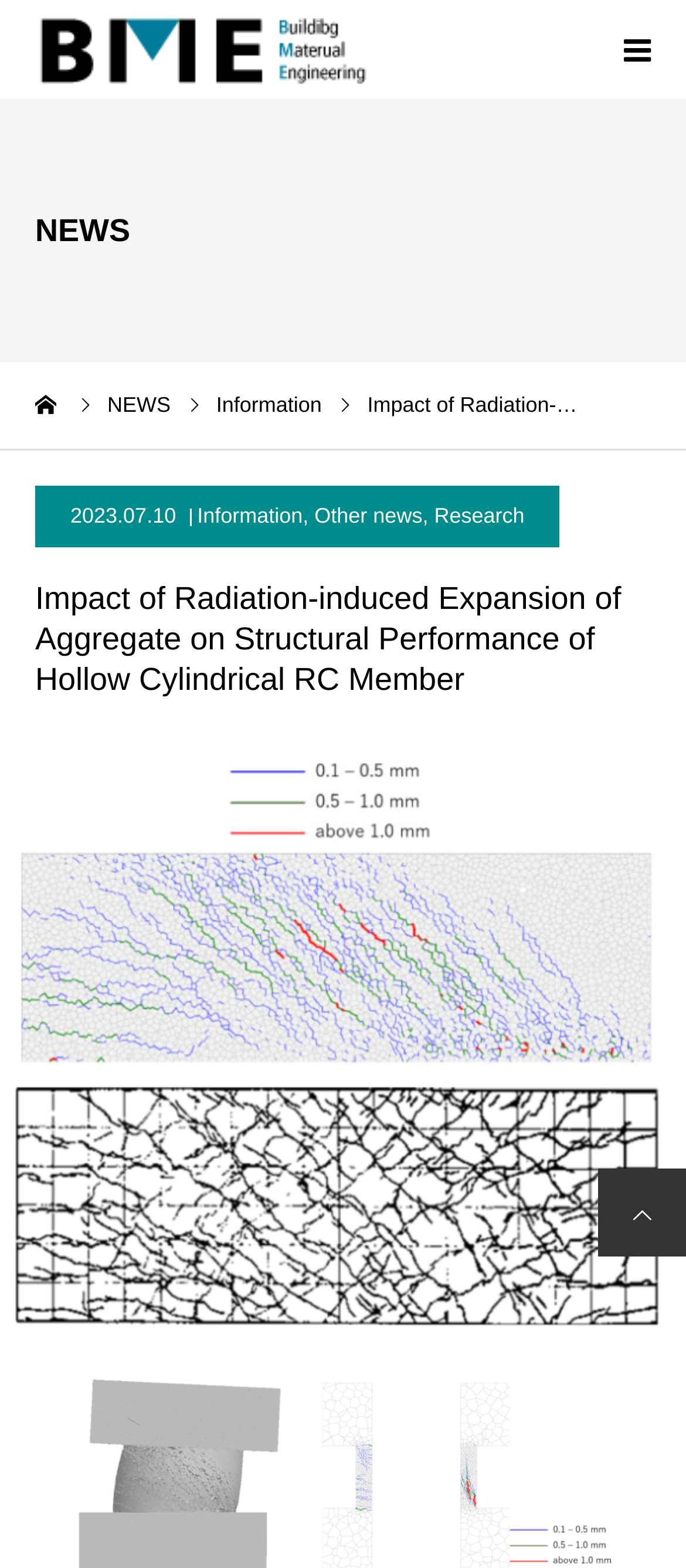Determine the bounding box coordinates for the area you should click to complete the following instruction: "Go to home page".

None